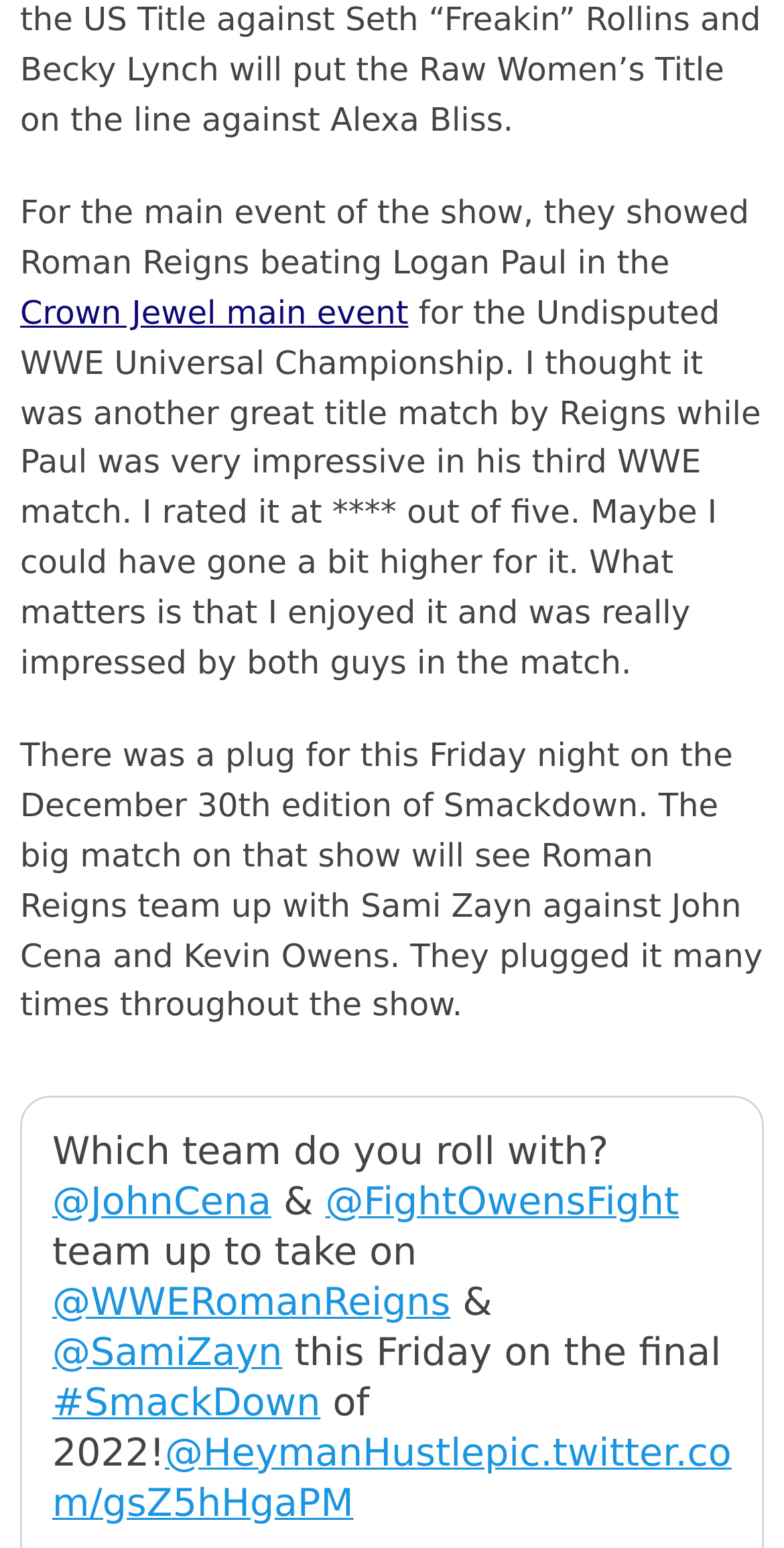Please provide a short answer using a single word or phrase for the question:
What is the championship title defended by Roman Reigns?

Undisputed WWE Universal Championship